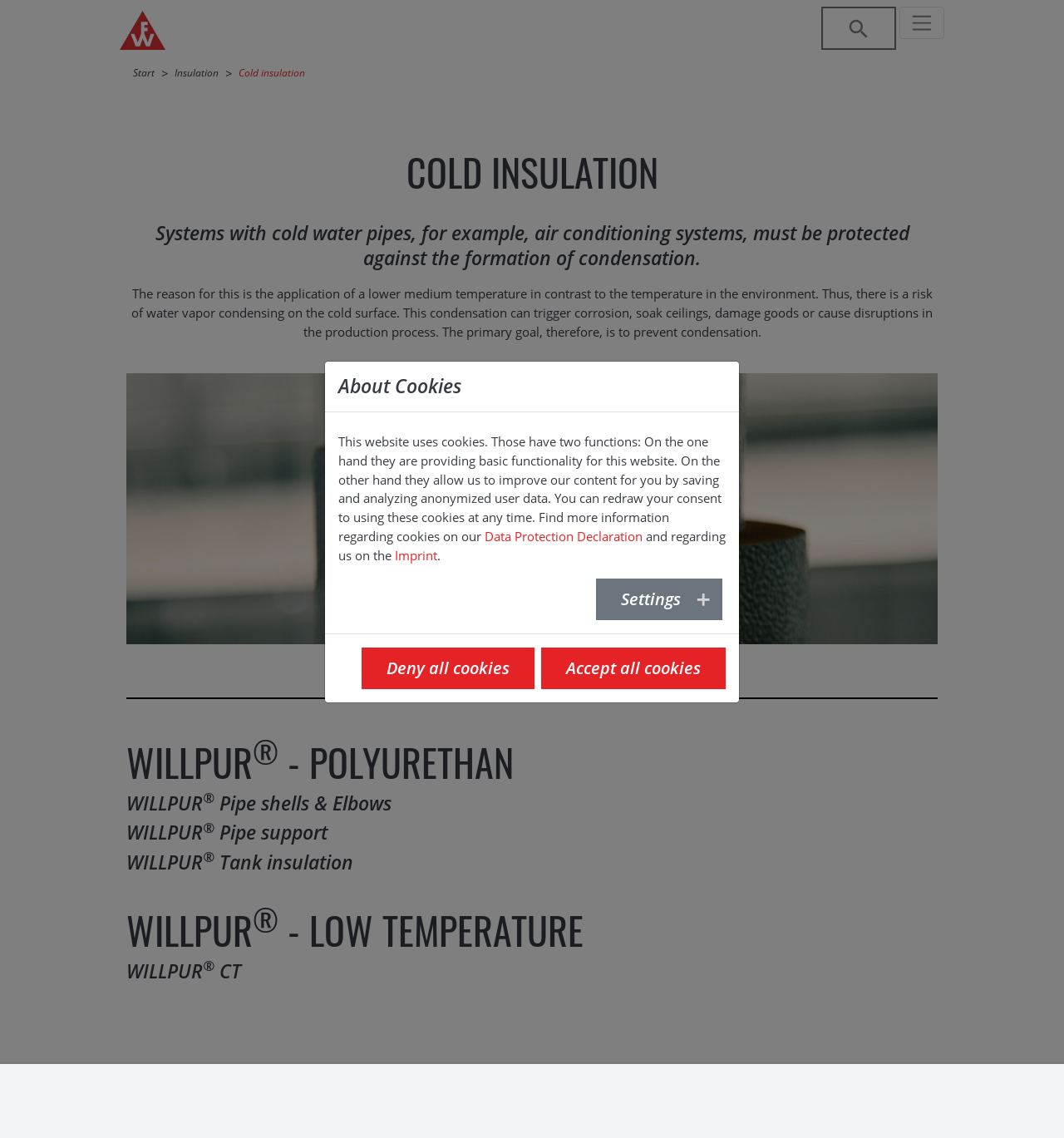Detail the webpage's structure and highlights in your description.

This webpage is about cold insulation, specifically discussing the importance of protecting systems with cold water pipes, such as air conditioning systems, from condensation. 

At the top of the page, there is a logo and a navigation menu with links to "Start", "Insulation", and "Cold insulation". 

Below the navigation menu, there is a main section with a heading "COLD INSULATION" in the center. 

Under the heading, there are two paragraphs of text explaining the reason for protecting against condensation and the consequences of not doing so. 

Following the text, there is a figure with an image related to cold insulation. 

Below the figure, there is a horizontal separator line, and then several sections with headings and links related to WILLPUR products, including "WILLPUR® - POLYURETHAN", "WILLPUR® Pipe shells & Elbows", "WILLPUR® Pipe support", "WILLPUR® Tank insulation", "WILLPUR® - LOW TEMPERATURE", and "WILLPUR® CT". 

At the bottom of the page, there is a dialog box with information about cookies, including a brief explanation of their purpose, links to the "Data Protection Declaration" and "Imprint", and buttons to manage cookie settings. 

Finally, at the very bottom right of the page, there is a "Scroll Back to Top" button.